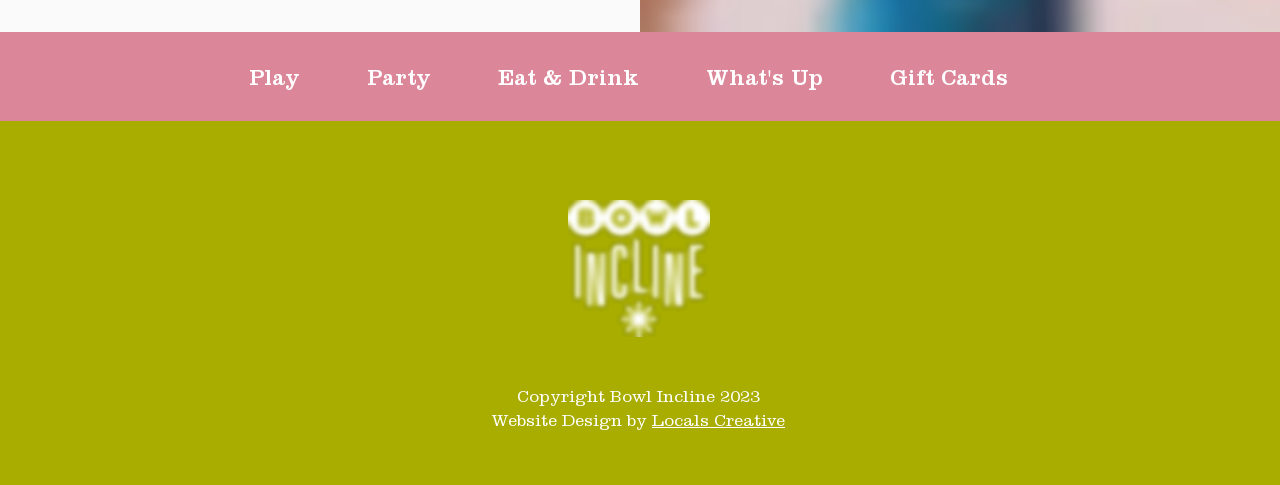What is the copyright year of the website?
Please give a detailed and elaborate answer to the question.

The copyright year of the website is 2023, as stated in the text 'Copyright Bowl Incline 2023' at the bottom of the page.